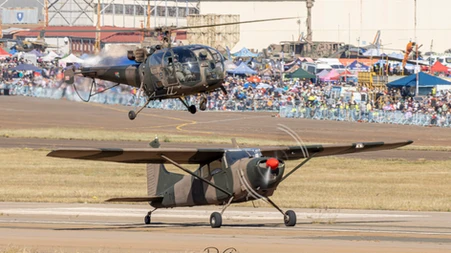Provide a thorough and detailed response to the question by examining the image: 
What is the event celebrating?

The caption states that the event is titled 'A Flight Through Time', which suggests that it is celebrating the history and innovation of aviation, as seen in the various aircraft performing aerial maneuvers.